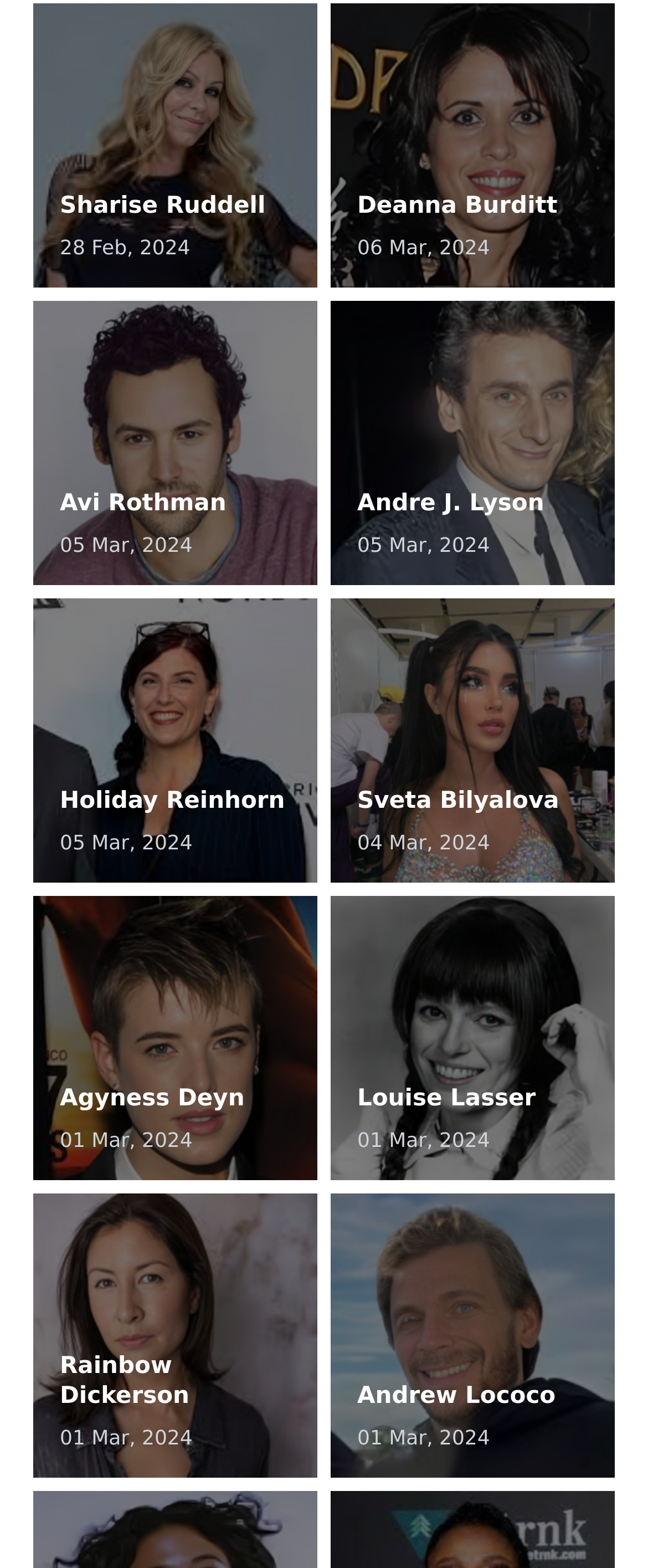Locate the bounding box coordinates of the element that needs to be clicked to carry out the instruction: "View Holiday Reinhorn's profile". The coordinates should be given as four float numbers ranging from 0 to 1, i.e., [left, top, right, bottom].

[0.051, 0.382, 0.49, 0.563]